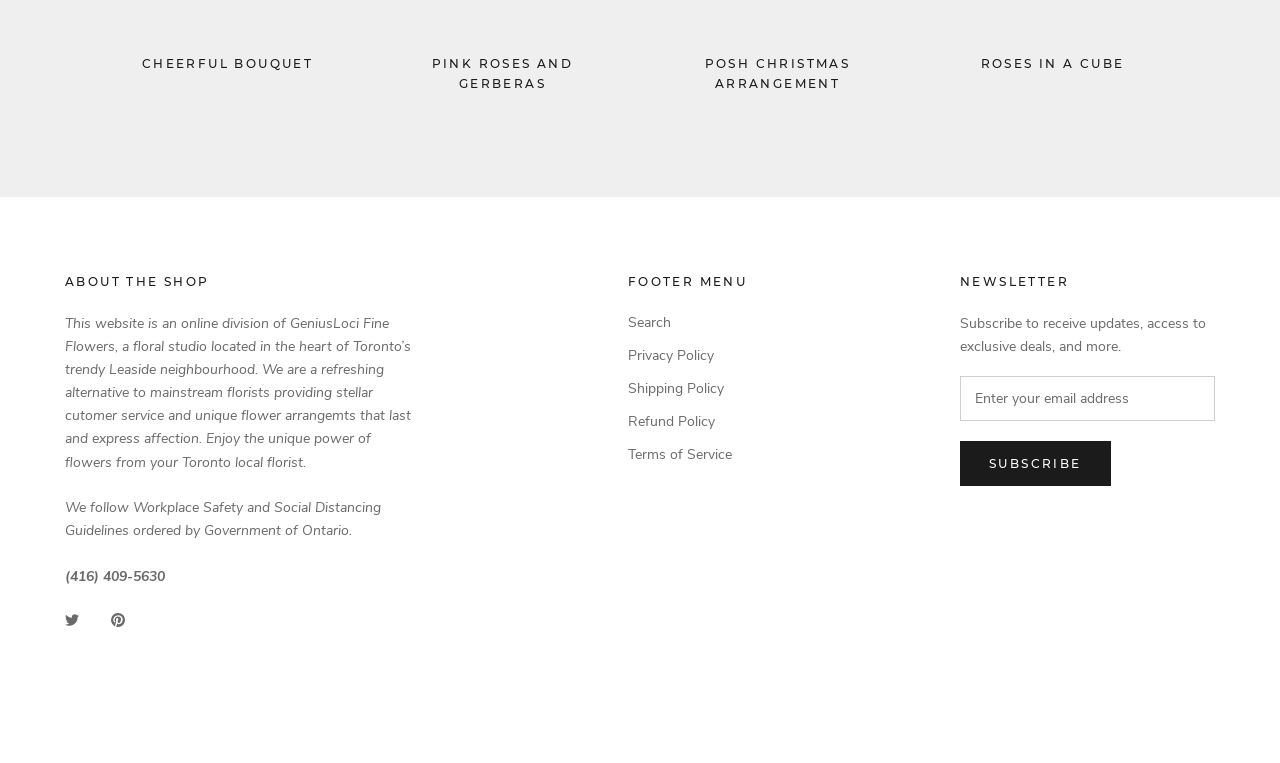Please find the bounding box coordinates of the element that must be clicked to perform the given instruction: "Enter email address". The coordinates should be four float numbers from 0 to 1, i.e., [left, top, right, bottom].

[0.75, 0.493, 0.949, 0.552]